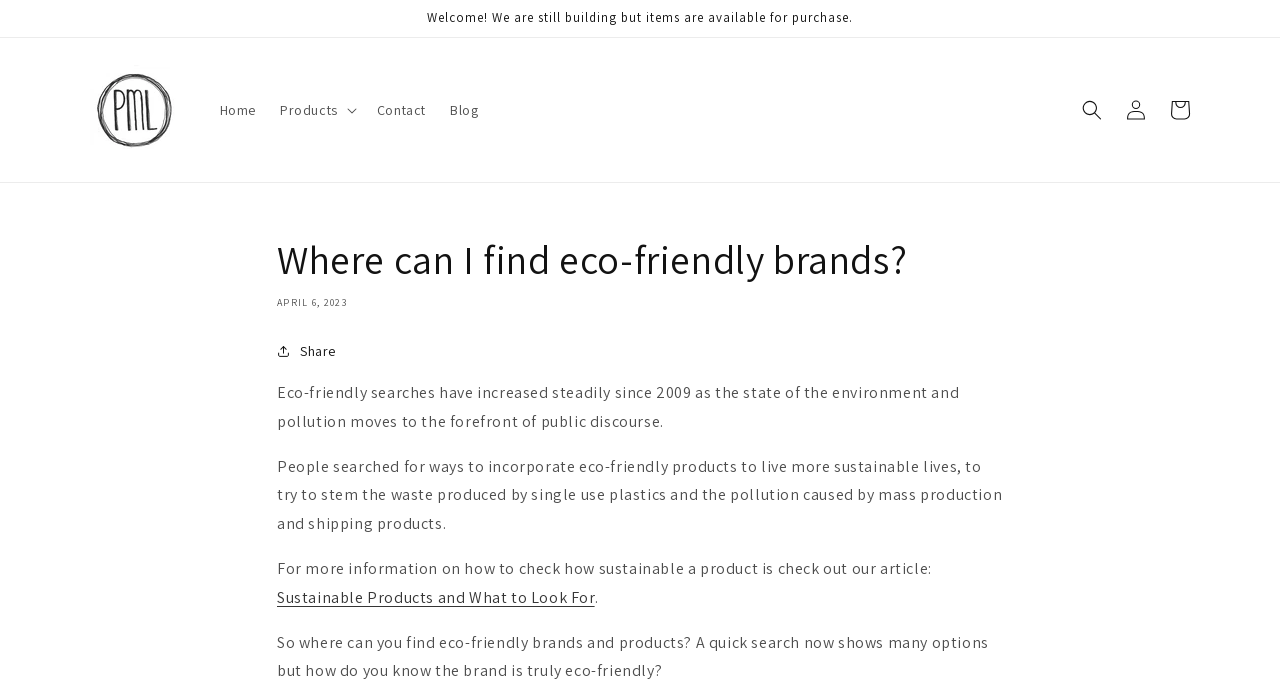Locate the coordinates of the bounding box for the clickable region that fulfills this instruction: "Click on the 'Home' link".

[0.162, 0.129, 0.209, 0.19]